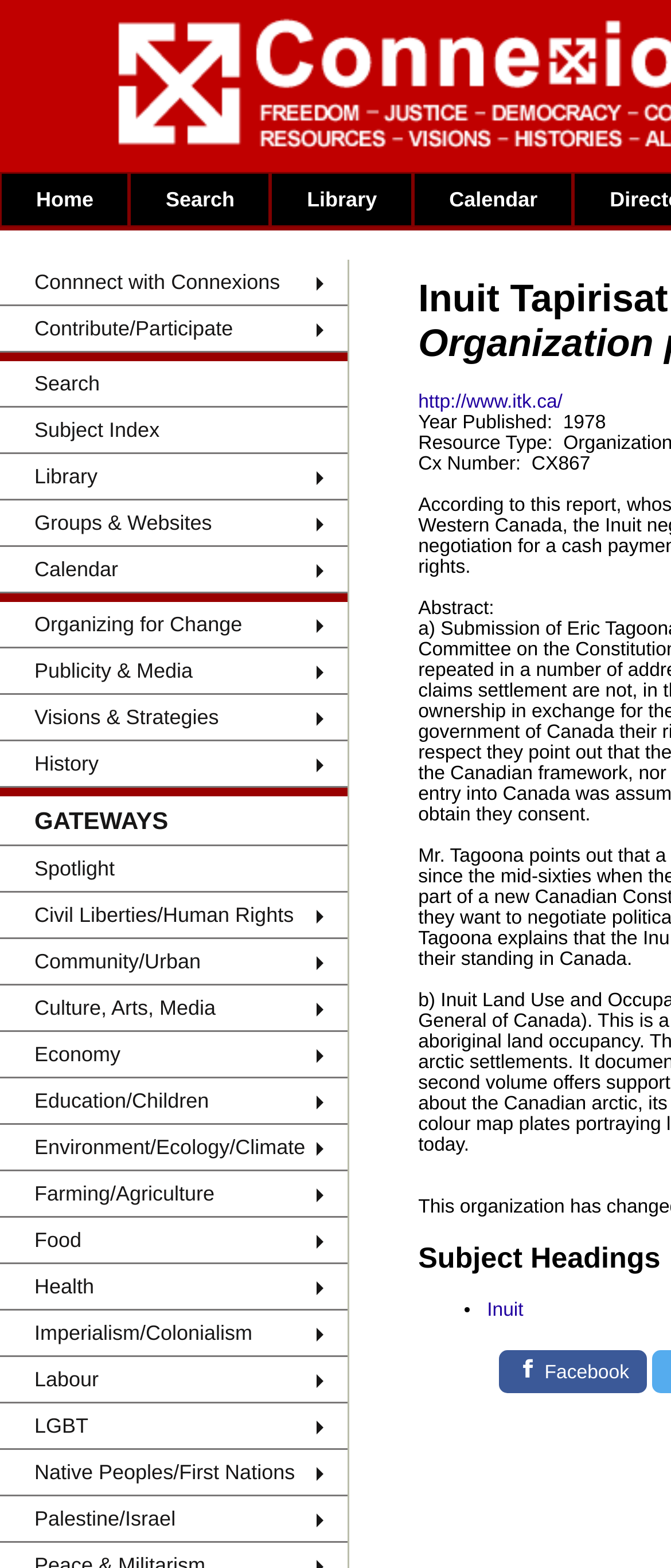Find the bounding box coordinates for the area that must be clicked to perform this action: "Click on Home".

[0.0, 0.11, 0.193, 0.145]